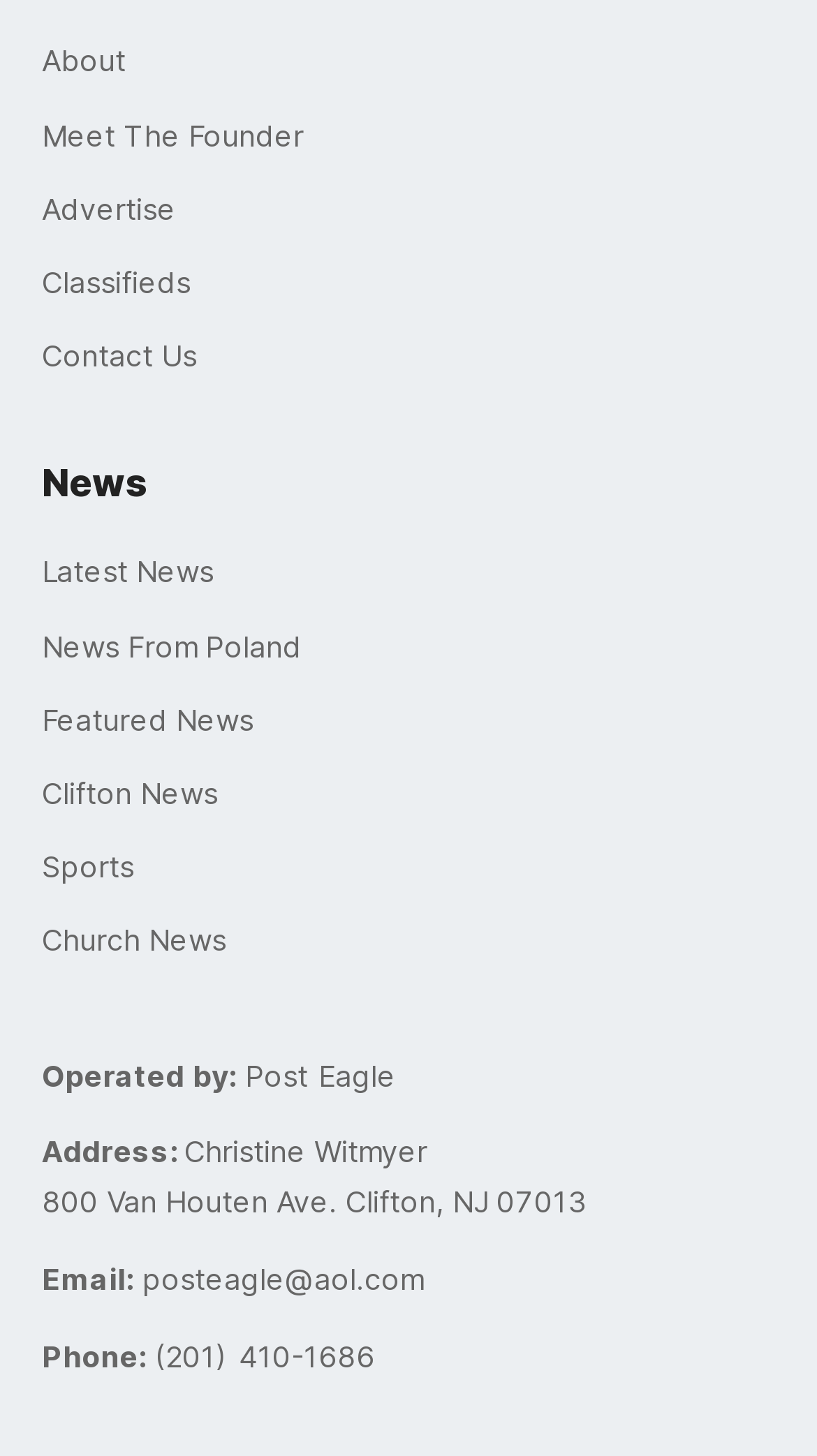What is the name of the founder?
Refer to the image and give a detailed response to the question.

I found the answer by looking at the 'Meet The Founder' link and the corresponding StaticText element that says 'Christine Witmyer'.